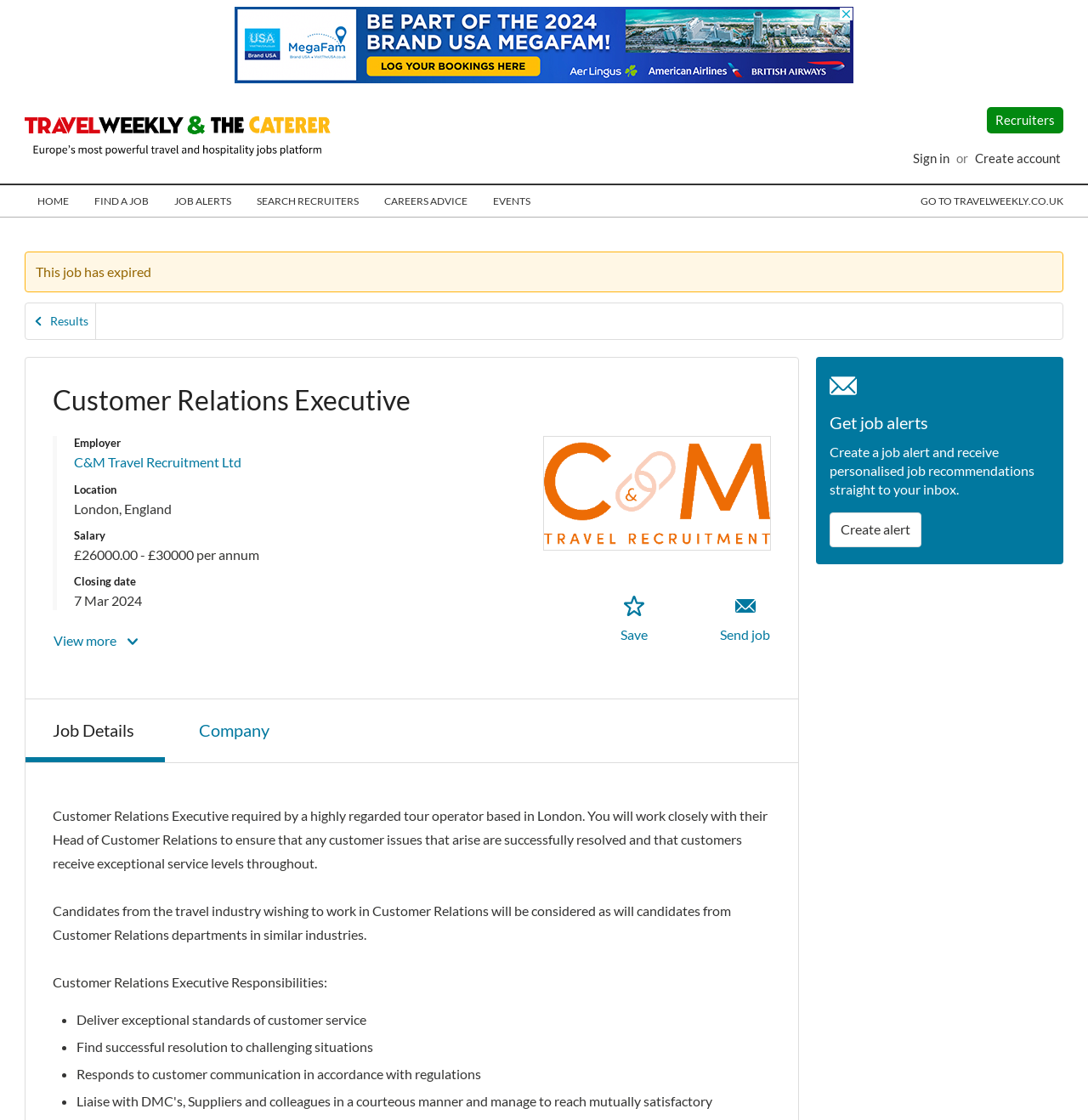Can you specify the bounding box coordinates of the area that needs to be clicked to fulfill the following instruction: "View more"?

[0.049, 0.554, 0.129, 0.59]